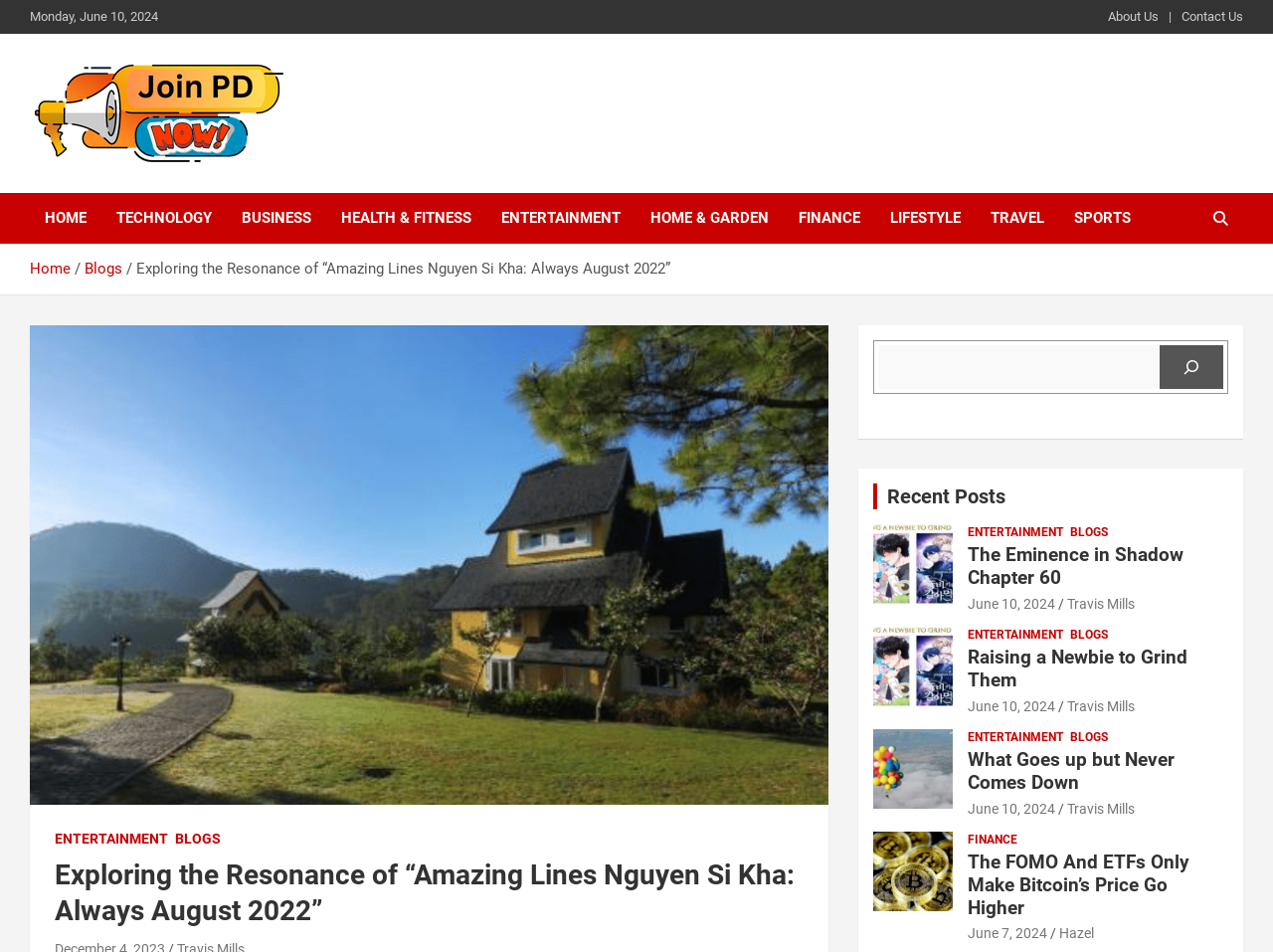Locate the bounding box coordinates of the clickable element to fulfill the following instruction: "Read the 'Exploring the Resonance of “Amazing Lines Nguyen Si Kha: Always August 2022”' blog post". Provide the coordinates as four float numbers between 0 and 1 in the format [left, top, right, bottom].

[0.043, 0.9, 0.632, 0.977]